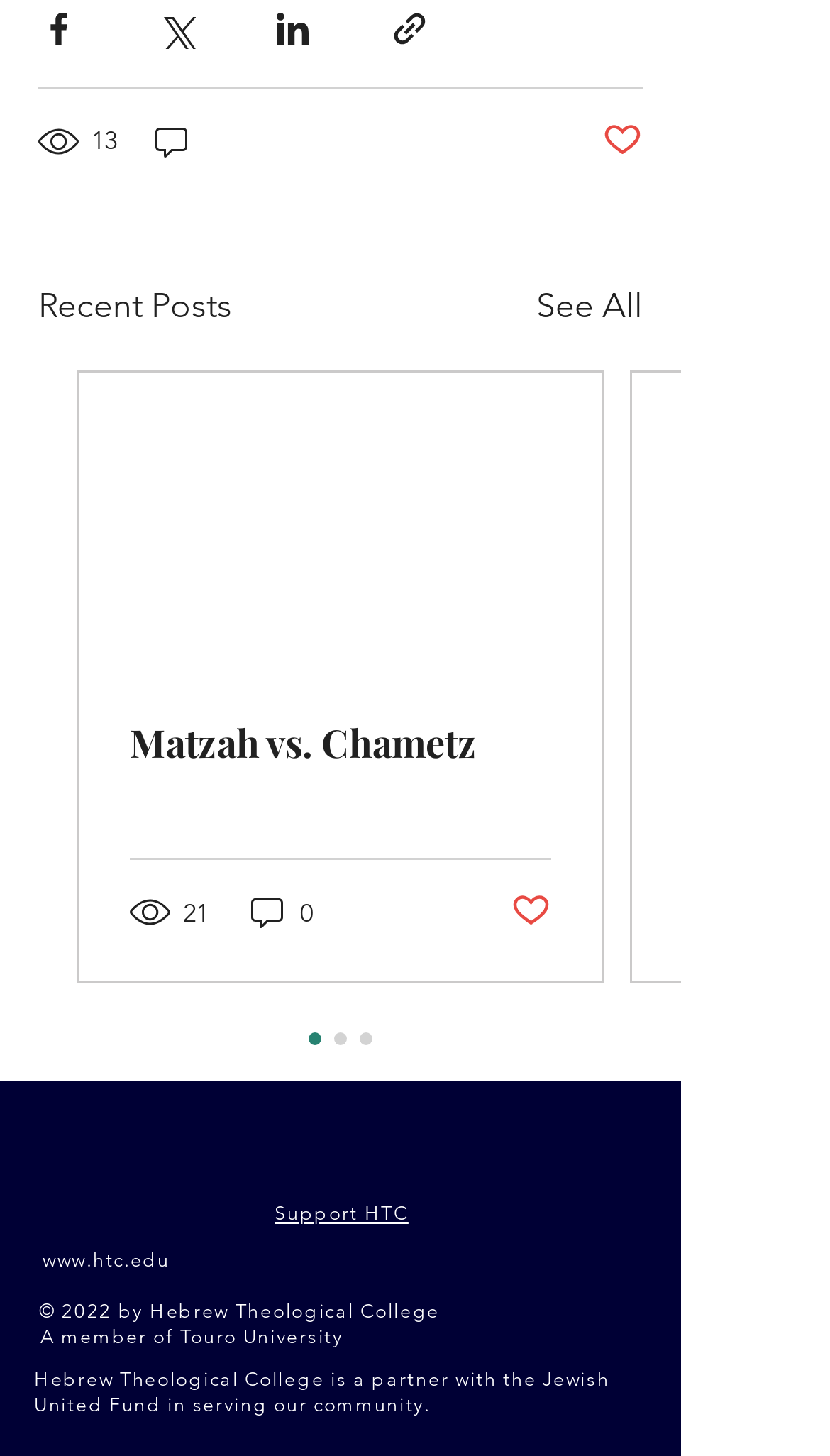Find the bounding box coordinates of the UI element according to this description: "Matzah vs. Chametz".

[0.156, 0.493, 0.664, 0.528]